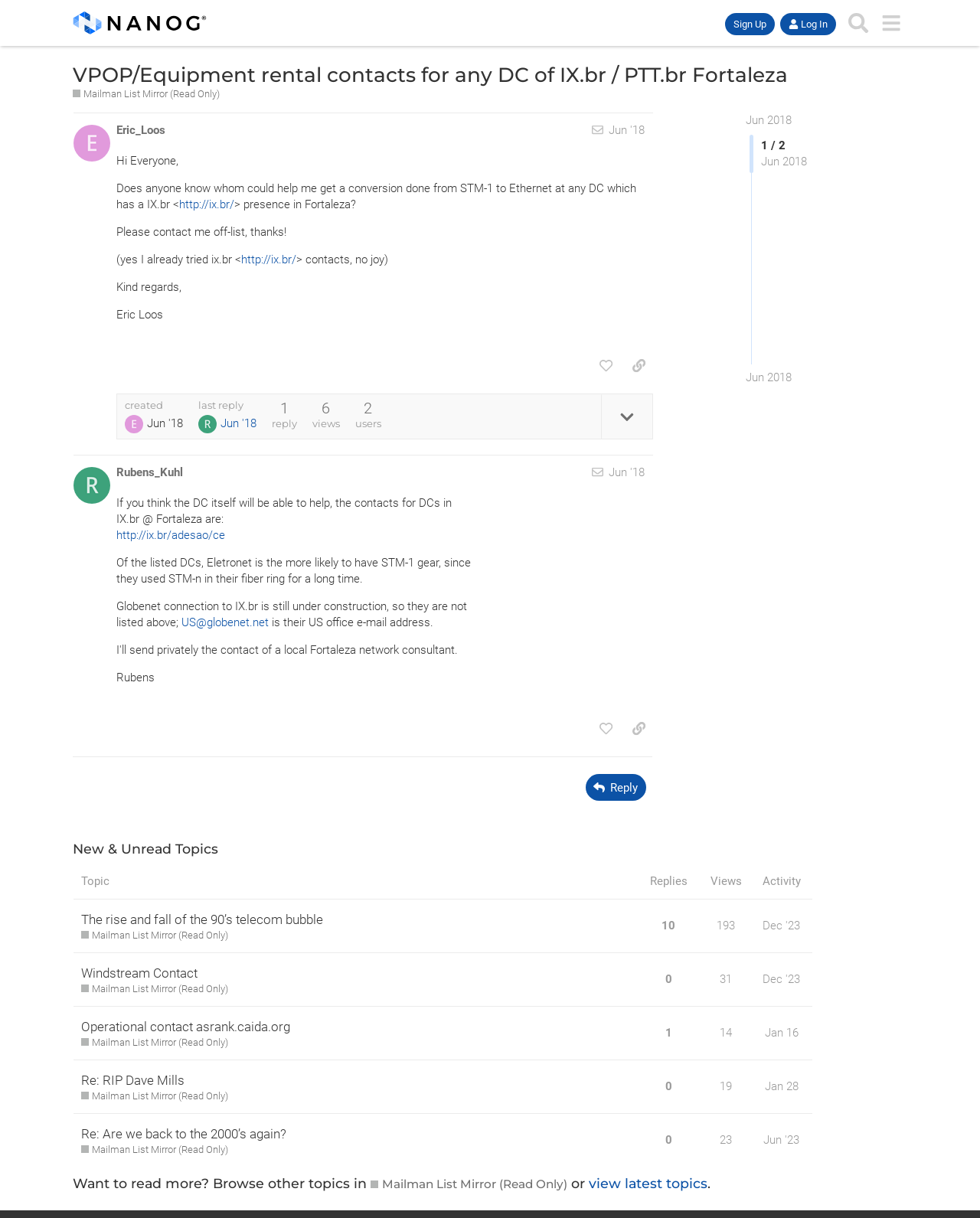Determine the bounding box coordinates of the UI element that matches the following description: "aria-label="Search" title="Search"". The coordinates should be four float numbers between 0 and 1 in the format [left, top, right, bottom].

[0.859, 0.005, 0.892, 0.032]